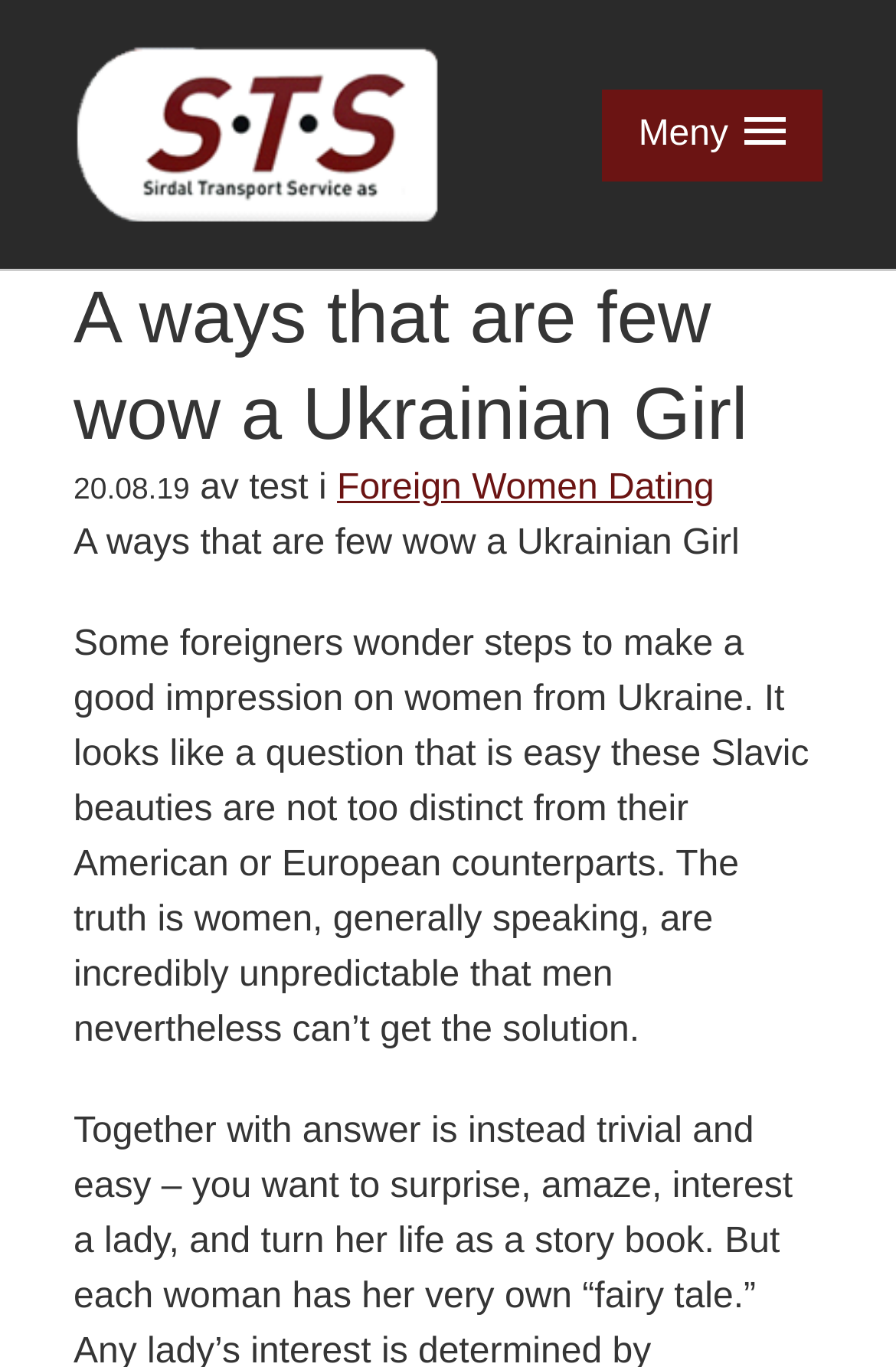What is the nationality of the women being referred to?
Using the image as a reference, answer with just one word or a short phrase.

Ukrainian